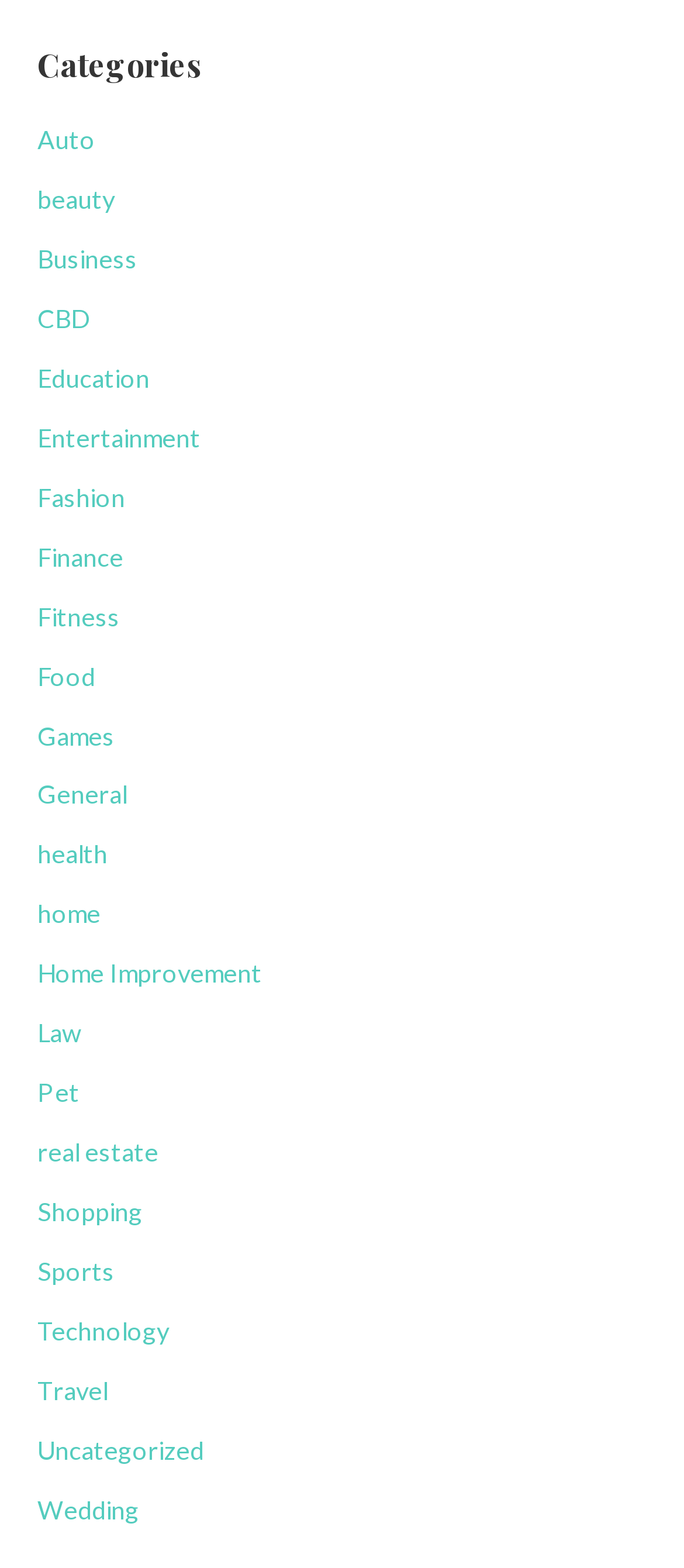Refer to the image and answer the question with as much detail as possible: How many categories are listed?

There are 24 categories listed on the webpage, each represented by a link element with a unique text label, starting from 'Auto' and ending at 'Wedding'.